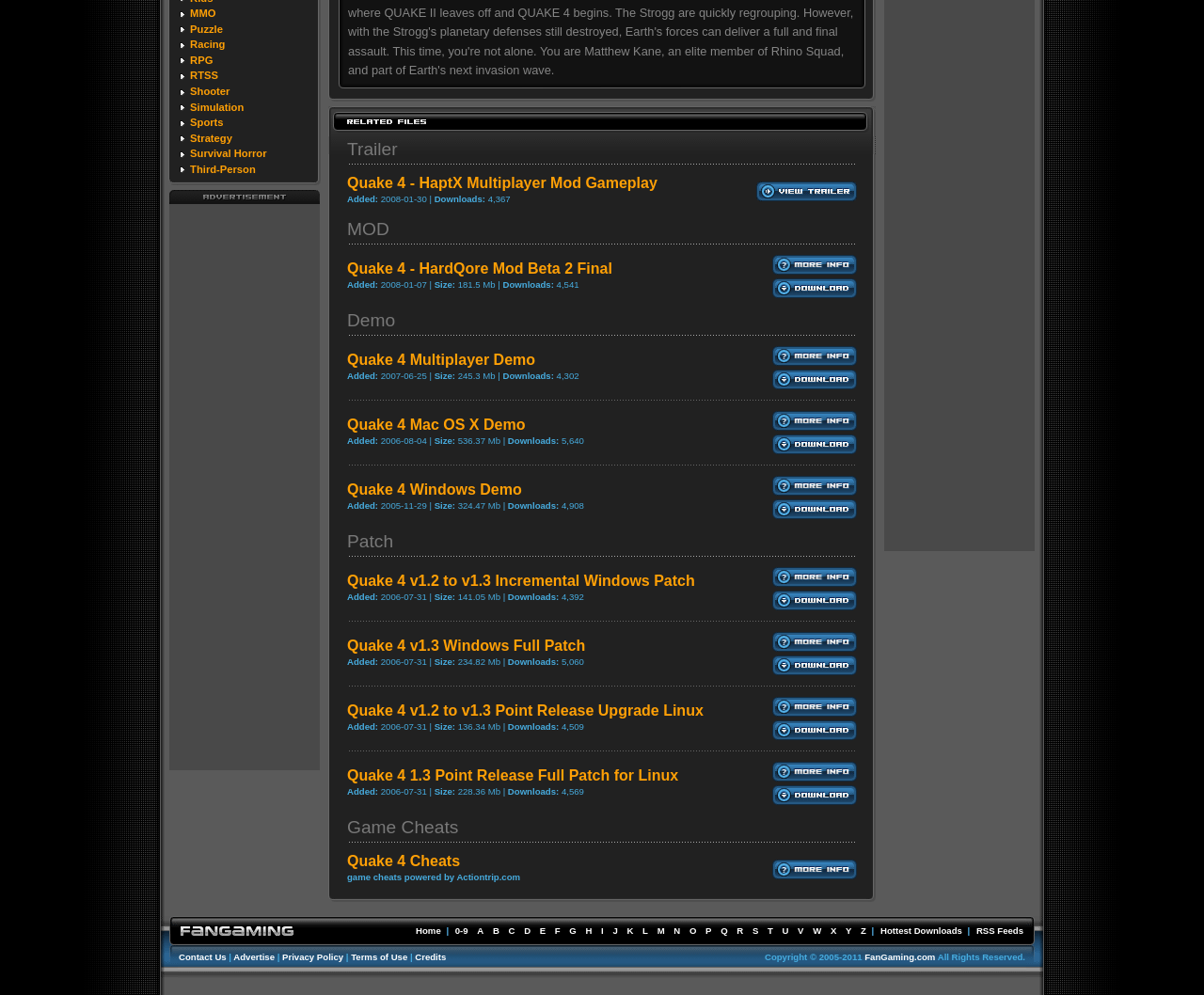Please determine the bounding box of the UI element that matches this description: Contact Us. The coordinates should be given as (top-left x, top-left y, bottom-right x, bottom-right y), with all values between 0 and 1.

[0.148, 0.956, 0.188, 0.966]